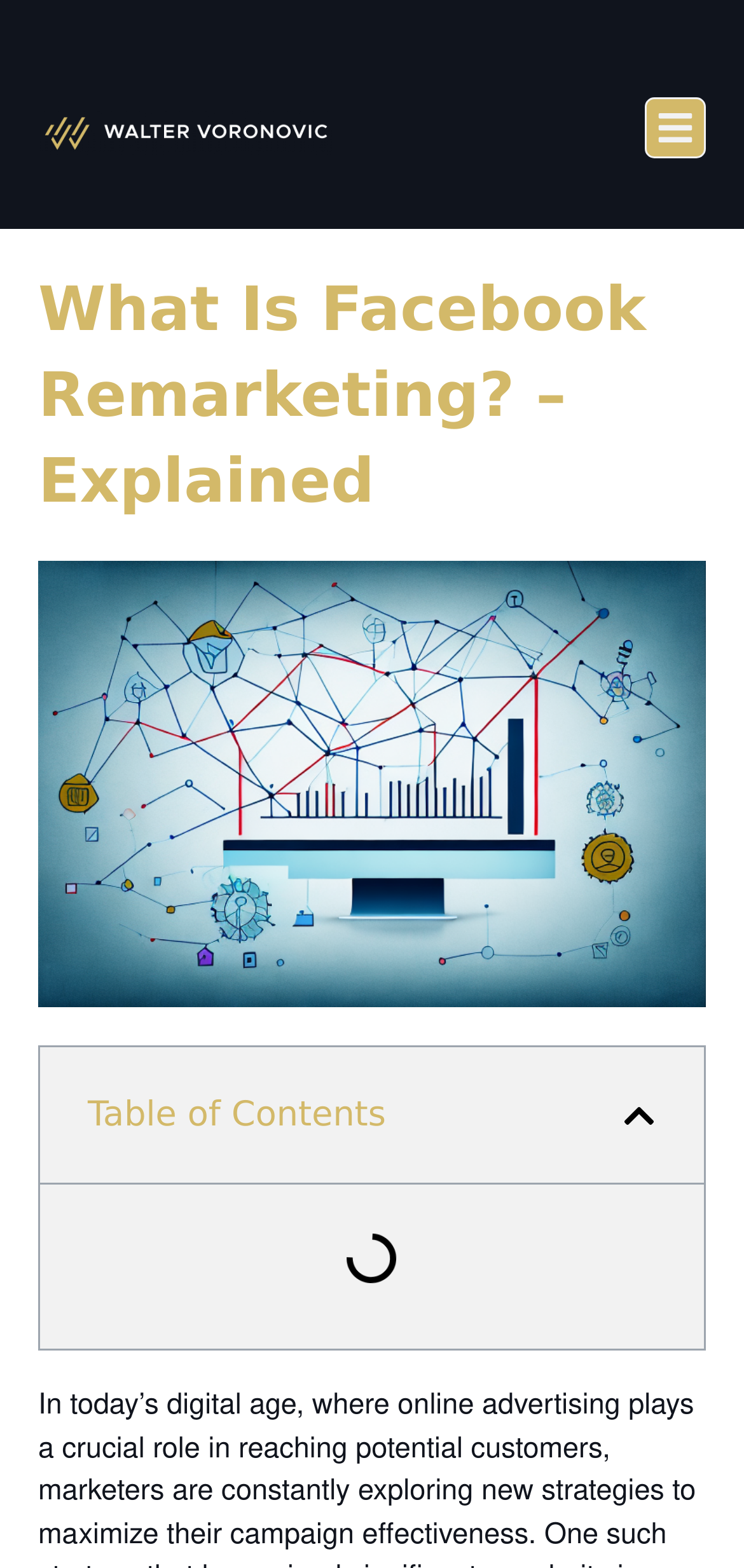Generate a comprehensive description of the webpage content.

The webpage is about Facebook remarketing, with the main title "What Is Facebook Remarketing? – Explained" prominently displayed near the top. Below the title, there is a related image that takes up a significant portion of the top section. 

On the top-left corner, there is a logo of "waltervoronovic.com" which is also a clickable link. On the top-right corner, there is a "Menu Toggle" button. 

Further down, there is a "Table of Contents" section, which is currently expanded. This section is located roughly in the middle of the page and takes up about a quarter of the page's width. There is a "Close table of contents" button next to it, which allows users to collapse the section.